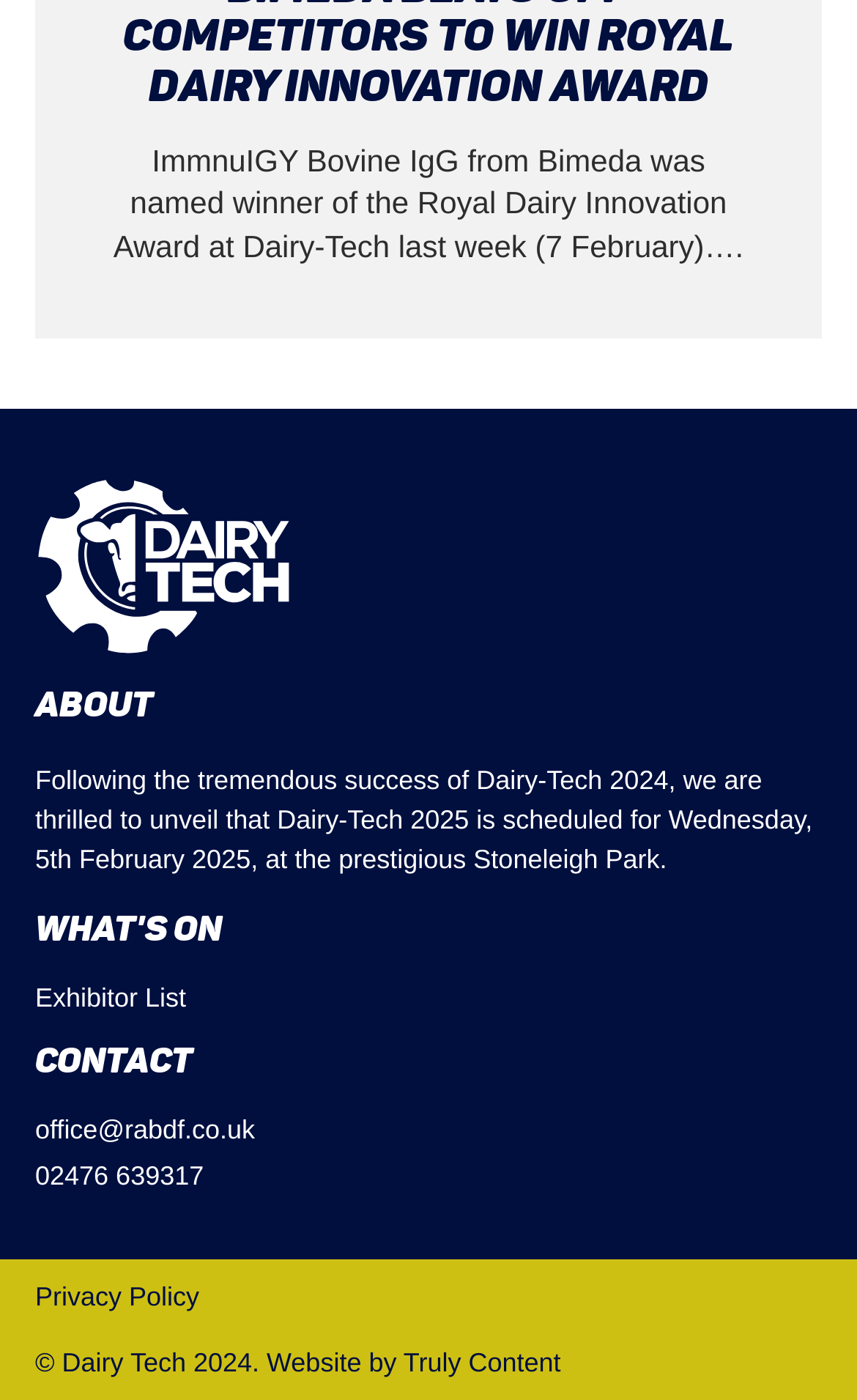Using the details in the image, give a detailed response to the question below:
What is the phone number to contact?

The answer can be found in the StaticText element that displays the phone number to contact, which is 02476 639317.